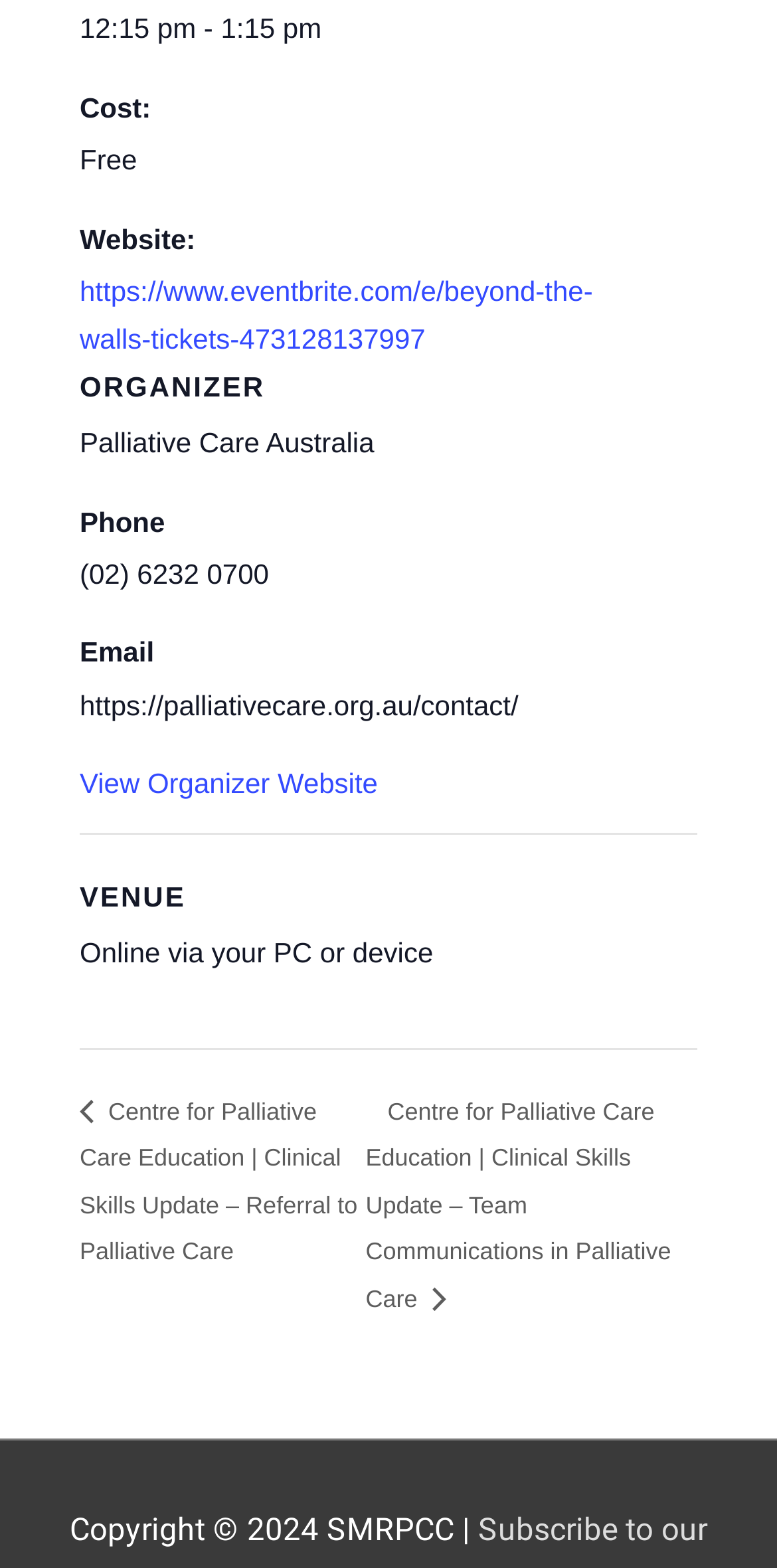What is the phone number of the event organizer?
Ensure your answer is thorough and detailed.

I found the phone number of the event organizer by looking at the description list under the 'ORGANIZER' heading, which contains the text '(02) 6232 0700'.